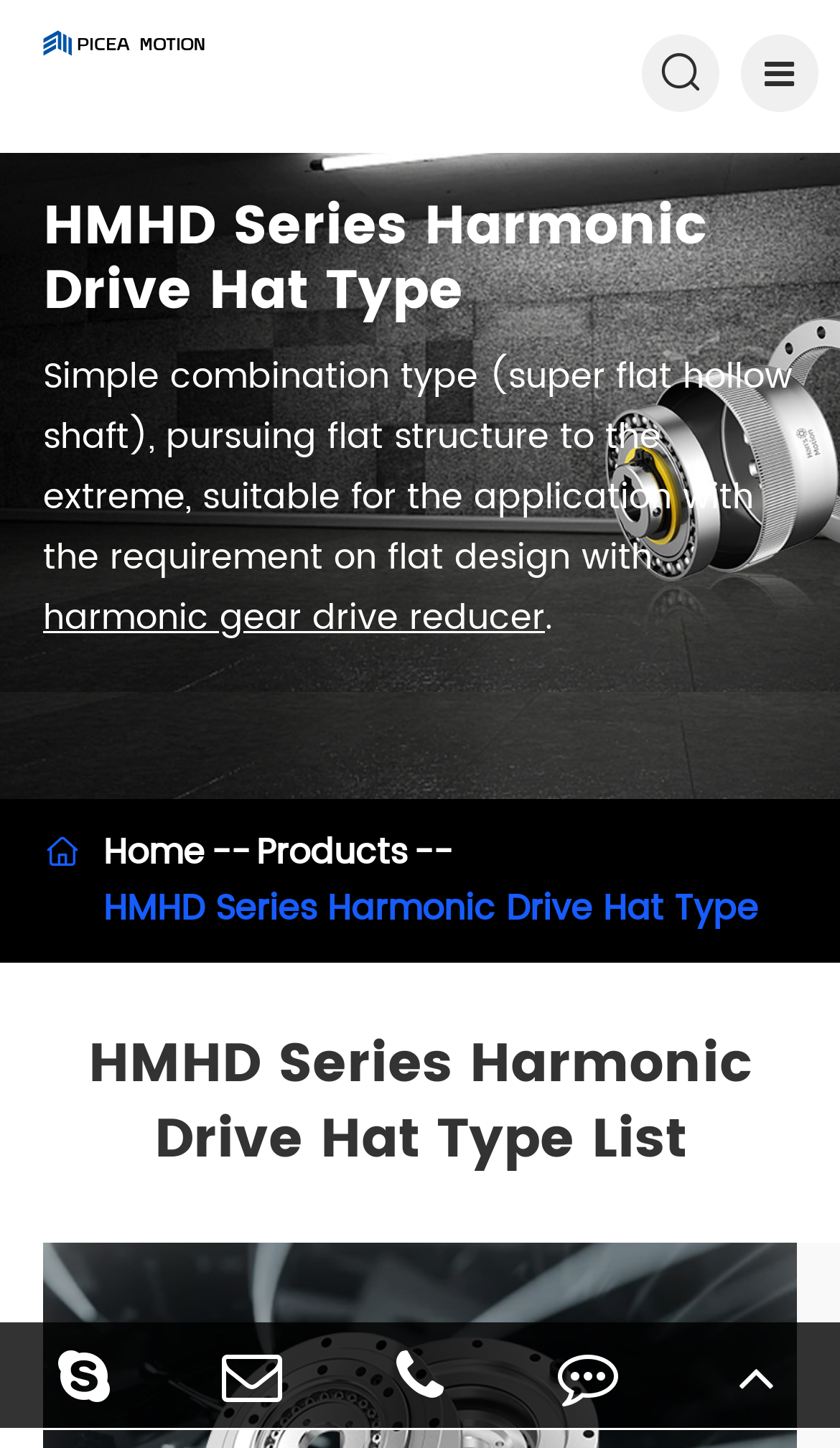Provide the bounding box coordinates of the section that needs to be clicked to accomplish the following instruction: "visit company website."

[0.051, 0.001, 0.244, 0.039]